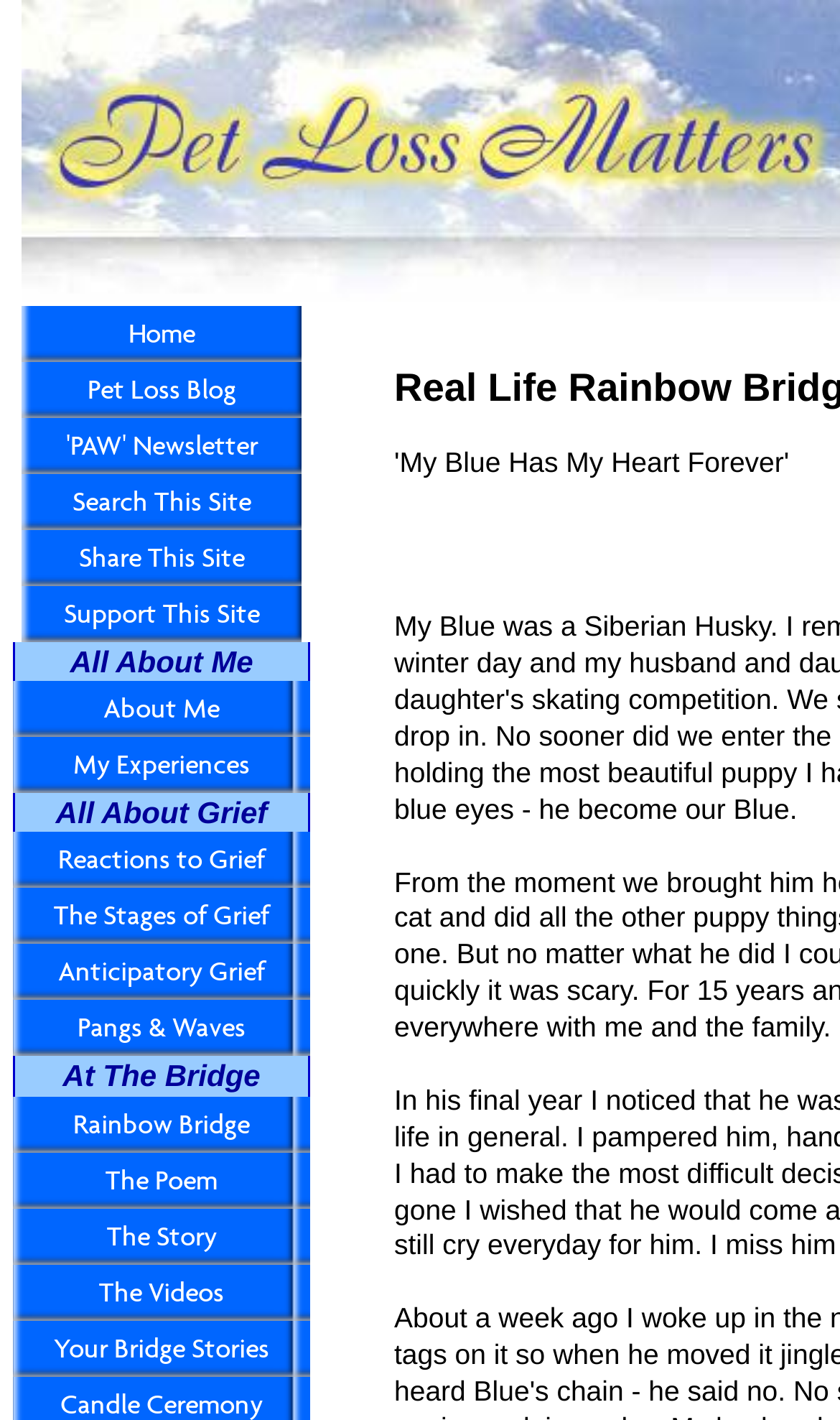Please find and report the bounding box coordinates of the element to click in order to perform the following action: "learn about reactions to grief". The coordinates should be expressed as four float numbers between 0 and 1, in the format [left, top, right, bottom].

[0.015, 0.586, 0.369, 0.626]